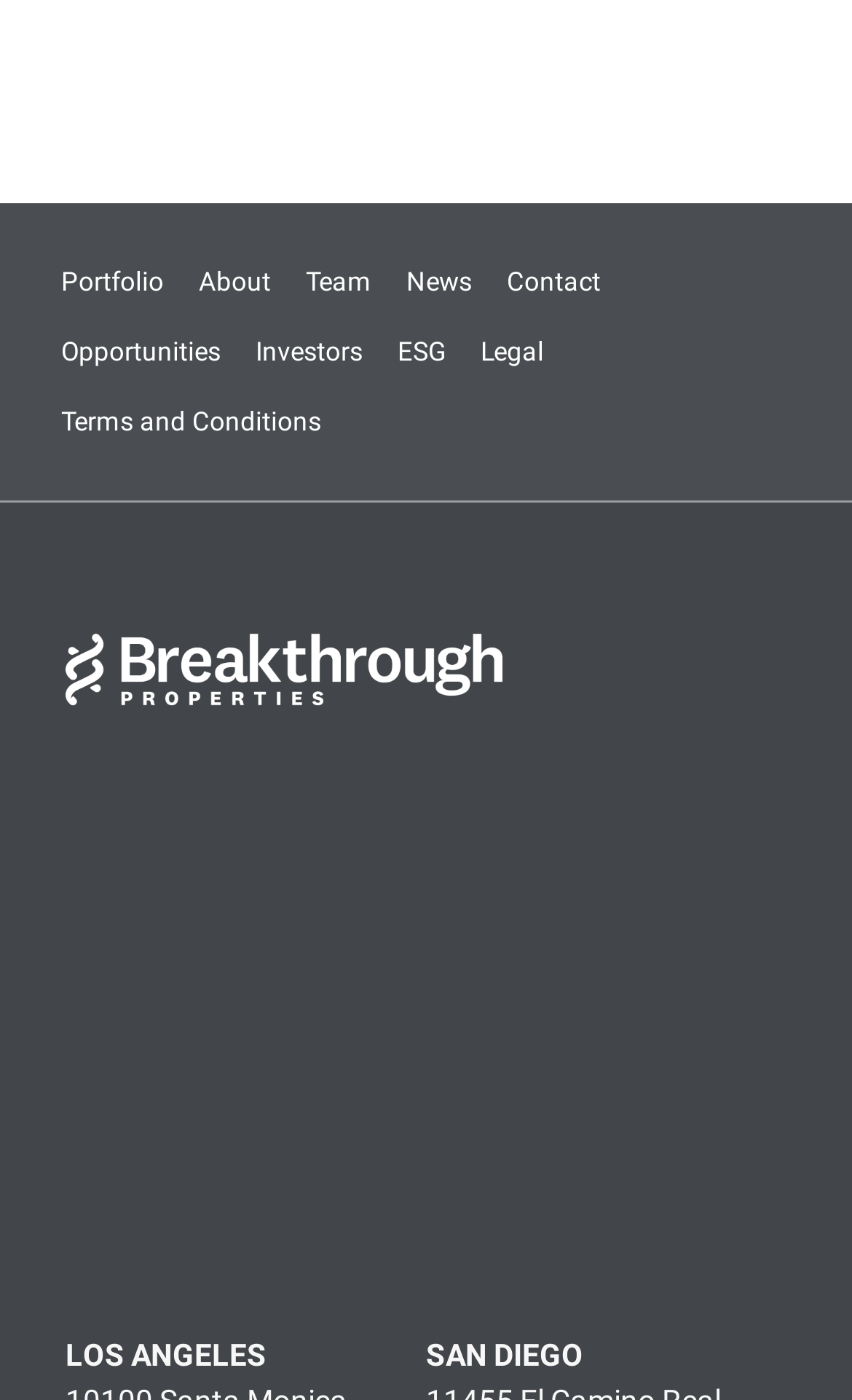Find the UI element described as: "alt="Breakthrough Properties"" and predict its bounding box coordinates. Ensure the coordinates are four float numbers between 0 and 1, [left, top, right, bottom].

[0.077, 0.453, 0.59, 0.505]